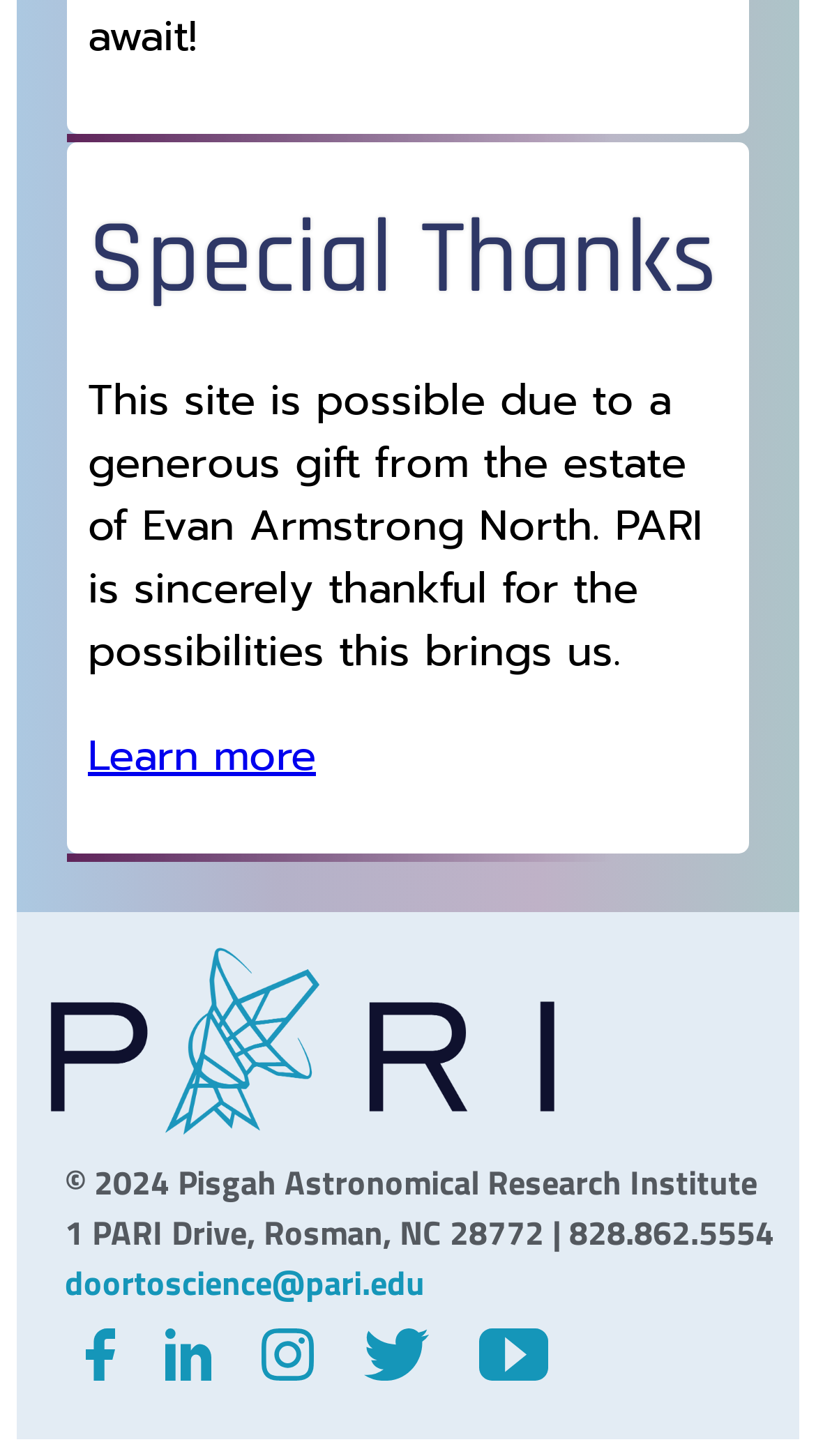Using the information shown in the image, answer the question with as much detail as possible: Who made the generous gift to the institute?

I found the answer by looking at the heading 'Special Thanks' and the text element that follows, which mentions a generous gift from the estate of Evan Armstrong North.